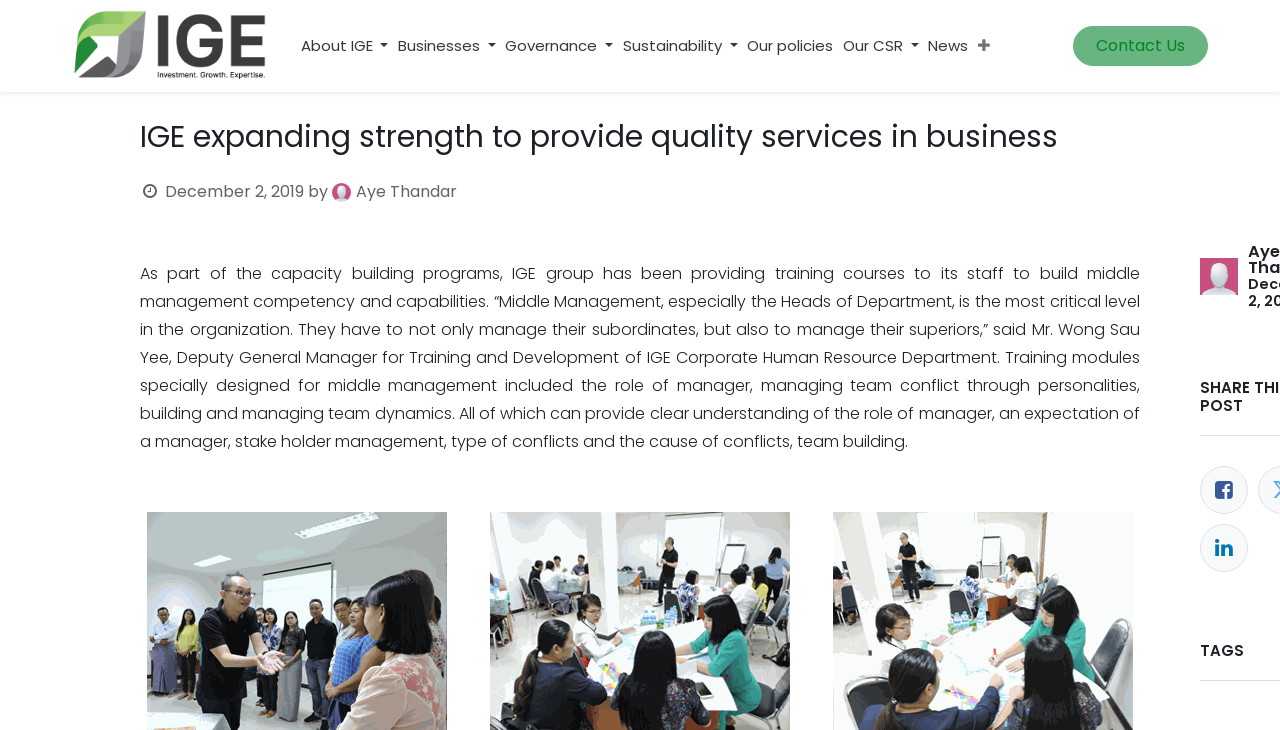Identify the bounding box coordinates of the clickable region to carry out the given instruction: "Open Facebook page".

[0.938, 0.639, 0.975, 0.704]